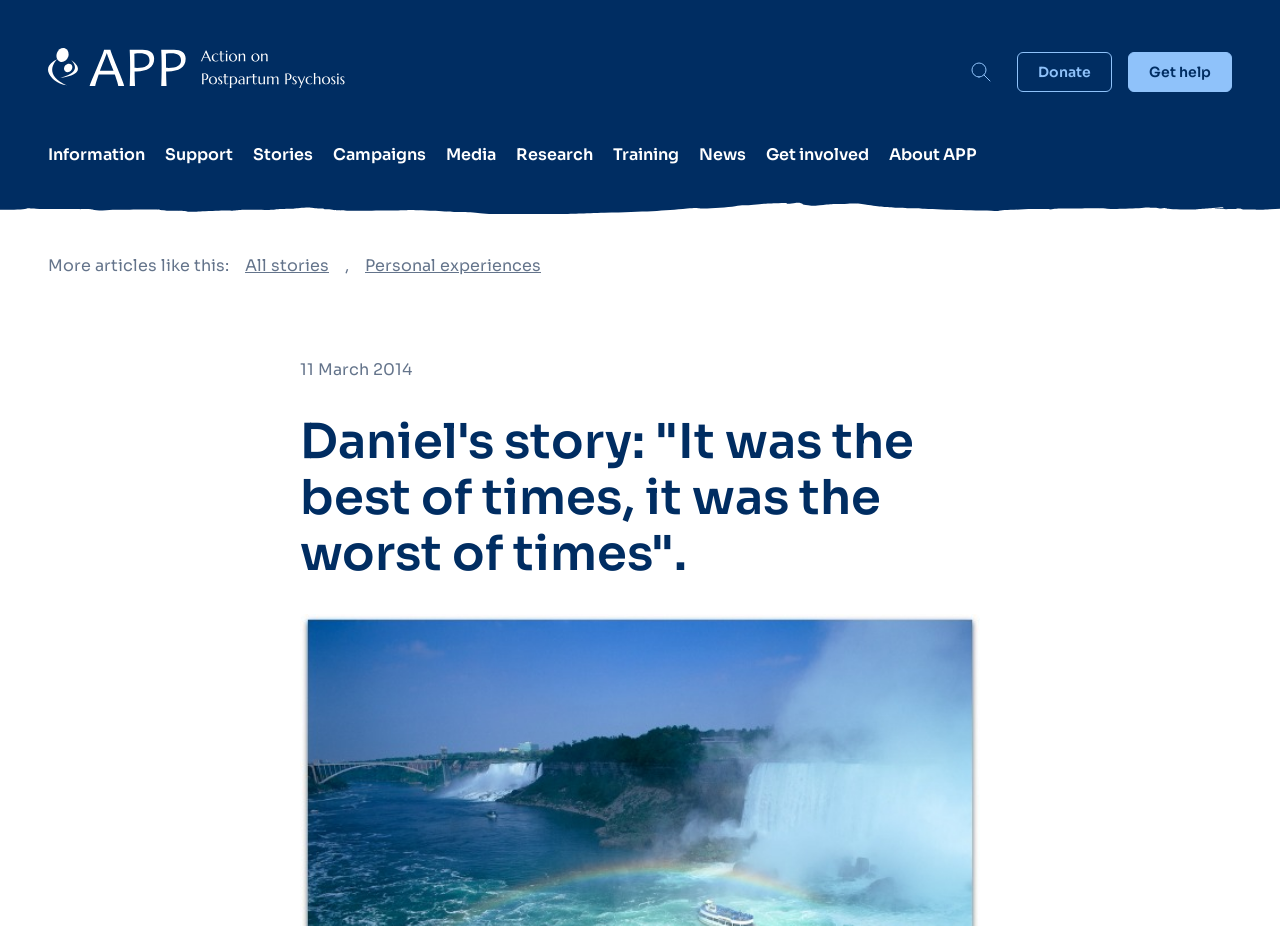Based on the element description About APP, identify the bounding box of the UI element in the given webpage screenshot. The coordinates should be in the format (top-left x, top-left y, bottom-right x, bottom-right y) and must be between 0 and 1.

[0.695, 0.146, 0.763, 0.19]